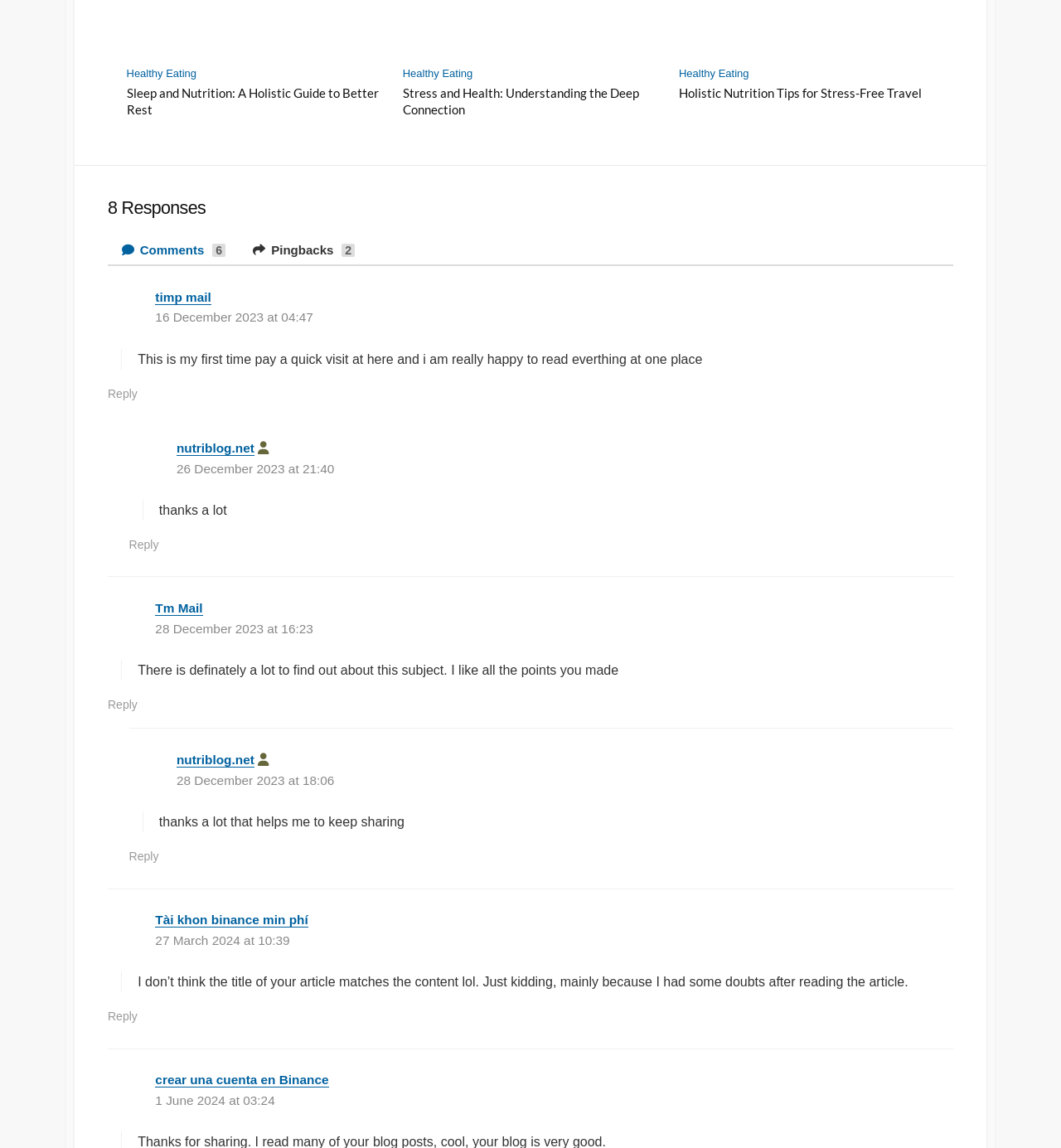Locate the bounding box of the UI element described by: "Healthy Eating" in the given webpage screenshot.

[0.379, 0.059, 0.446, 0.07]